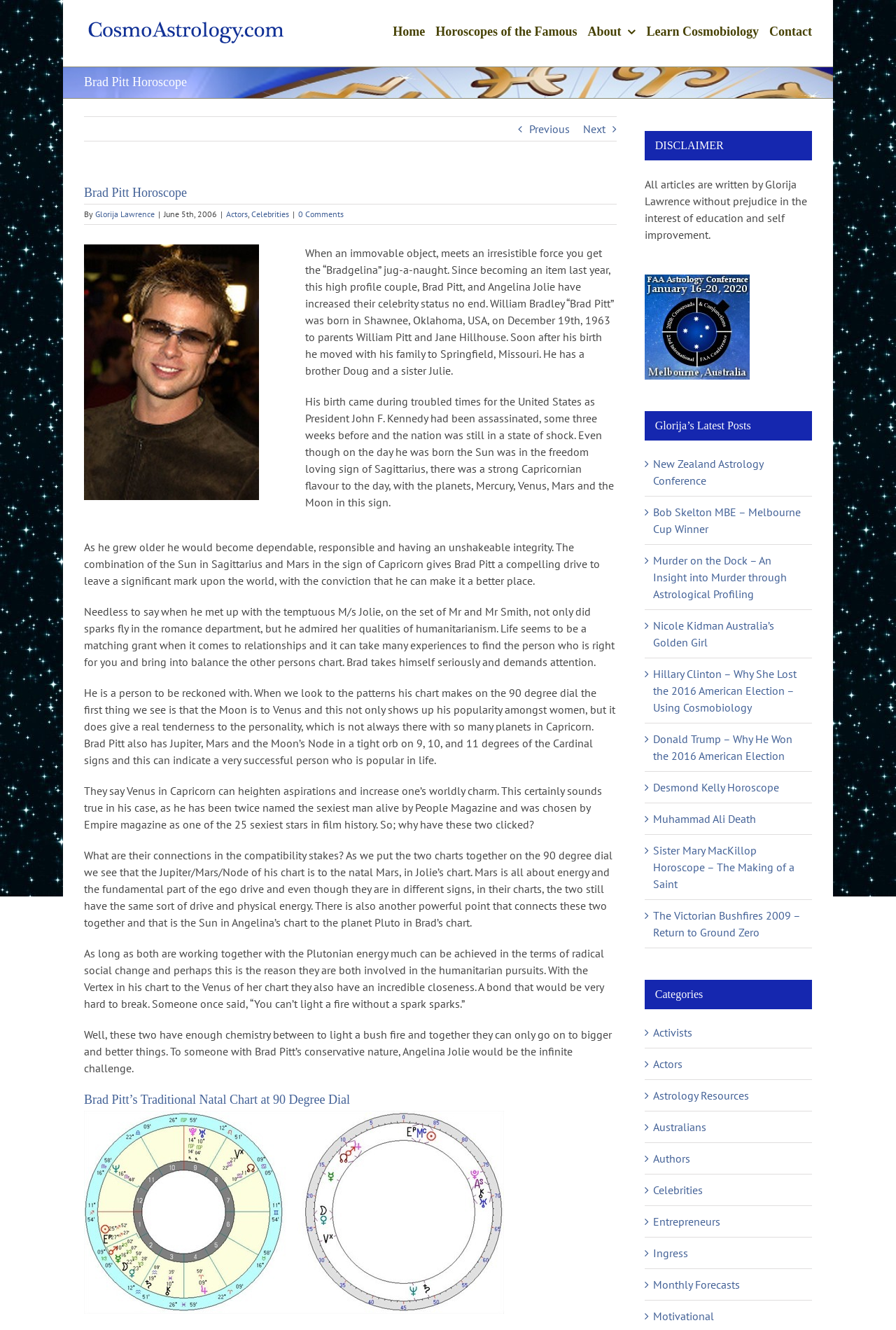What is the purpose of the article?
Based on the visual details in the image, please answer the question thoroughly.

The disclaimer at the bottom of the webpage states 'All articles are written by Glorija Lawrence without prejudice in the interest of education and self improvement.', which suggests that the purpose of the article is educational and for self-improvement.